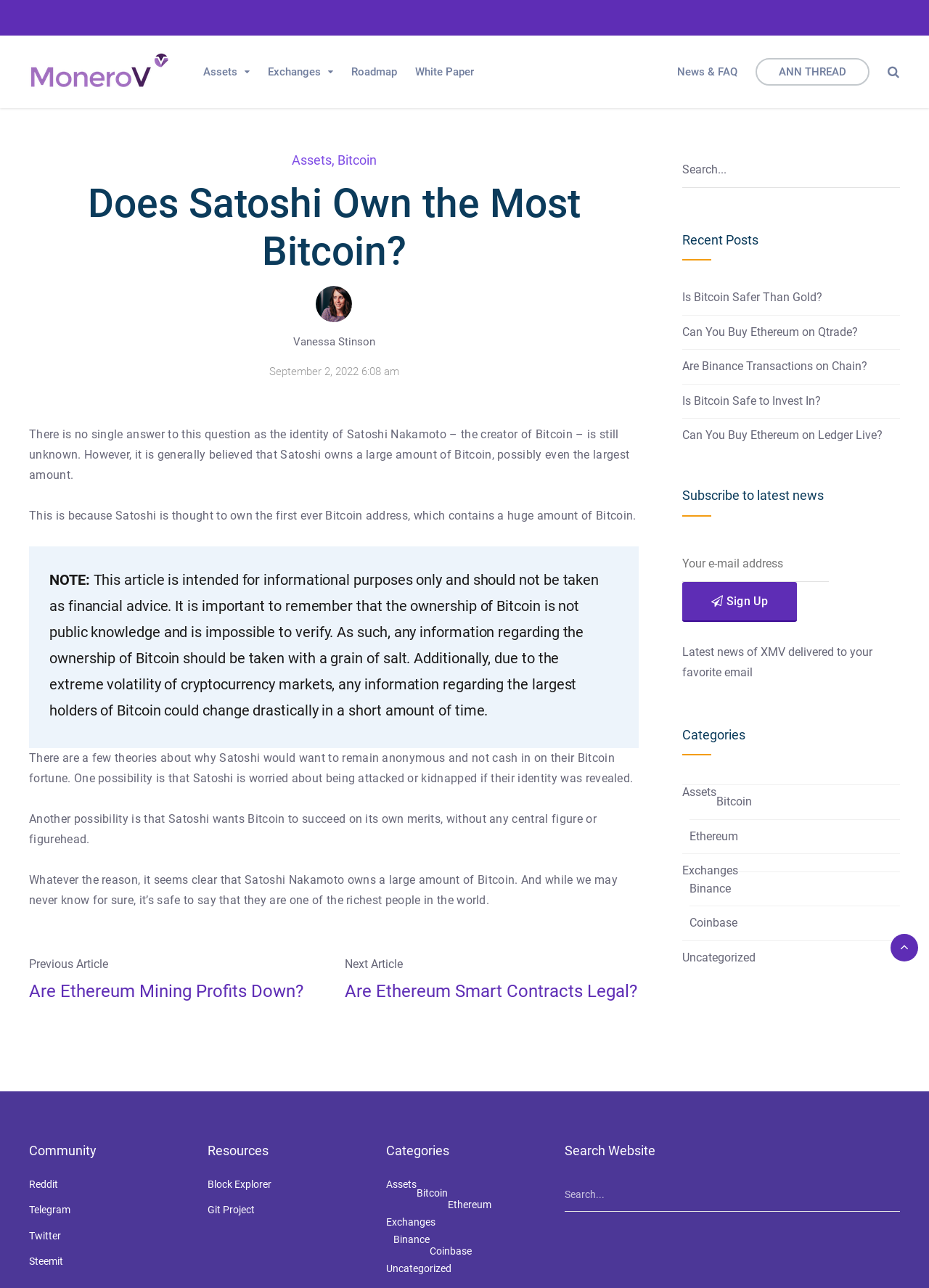Highlight the bounding box coordinates of the region I should click on to meet the following instruction: "Click on the 'Assets' link".

[0.314, 0.118, 0.357, 0.13]